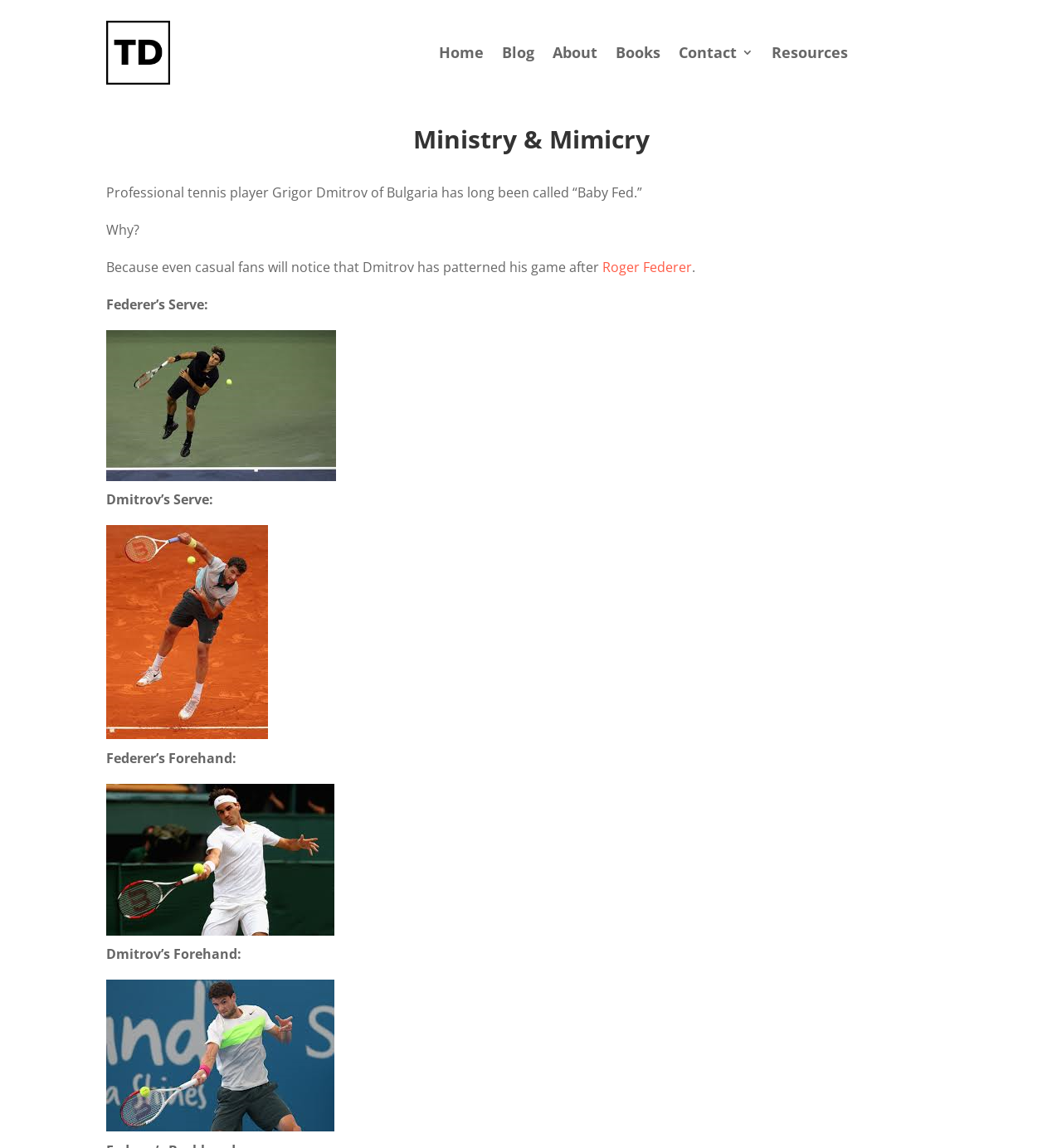Can you determine the main header of this webpage?

Ministry & Mimicry